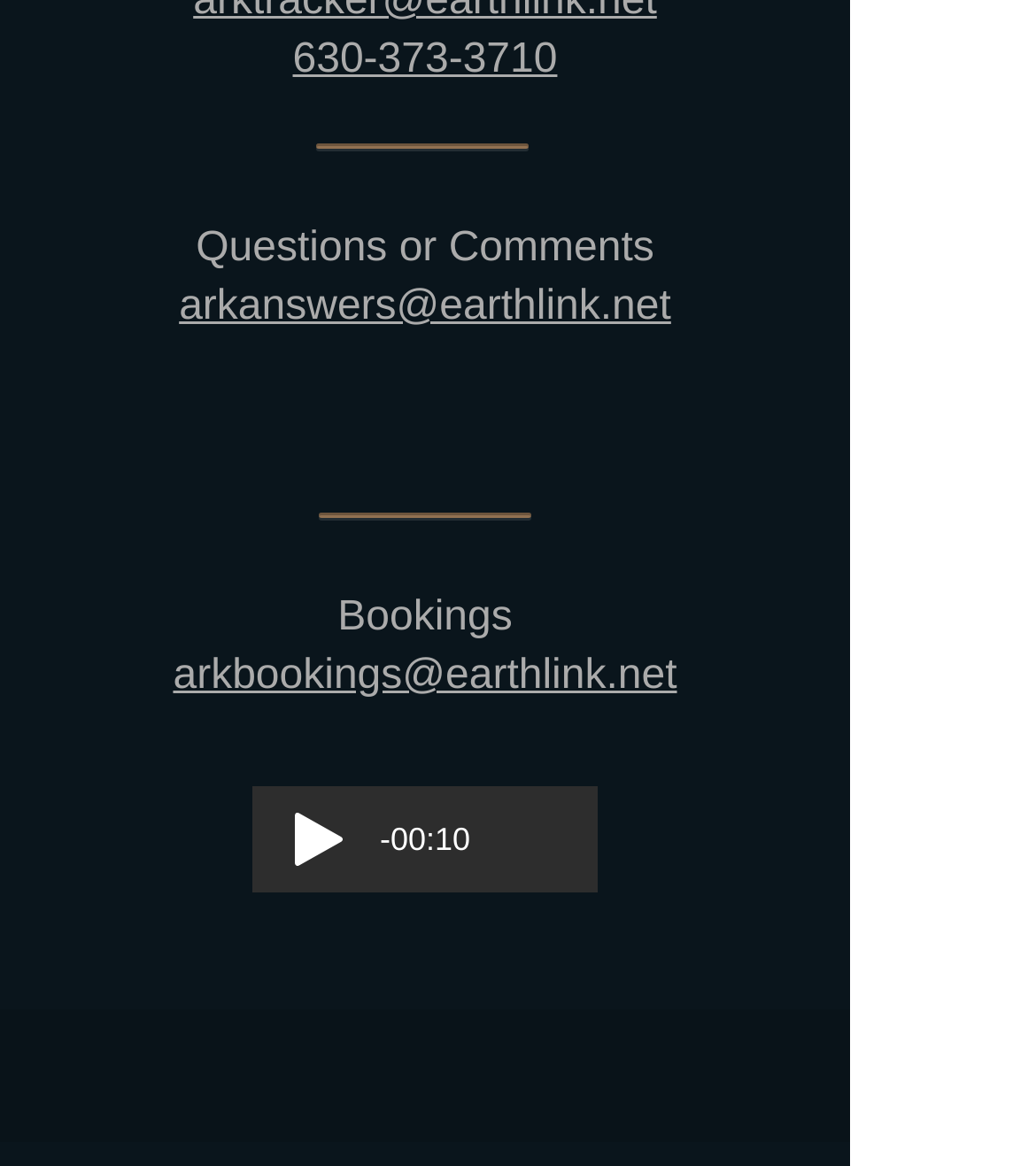Kindly determine the bounding box coordinates for the clickable area to achieve the given instruction: "Visit Facebook page".

[0.19, 0.813, 0.254, 0.87]